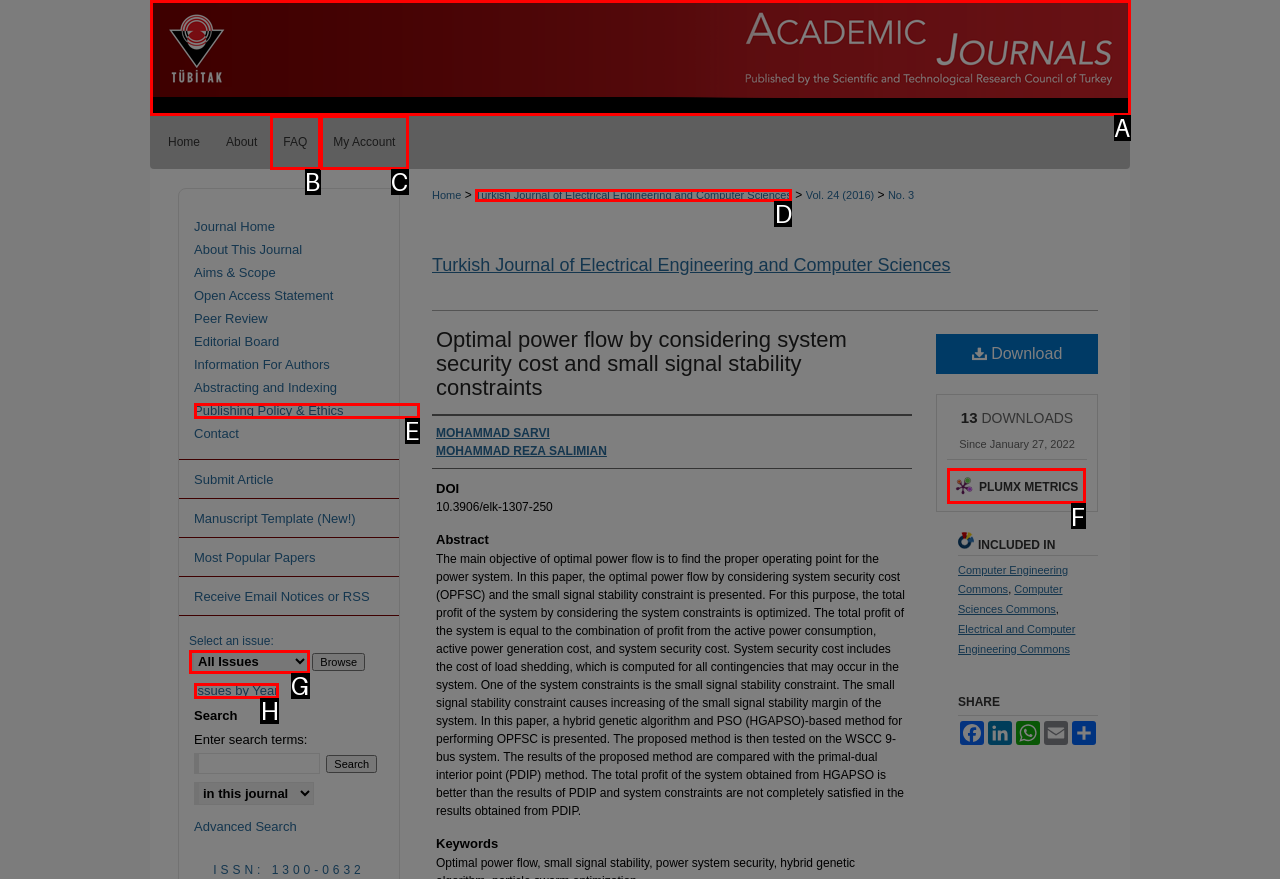Find the option that matches this description: Publishing Policy & Ethics
Provide the corresponding letter directly.

E